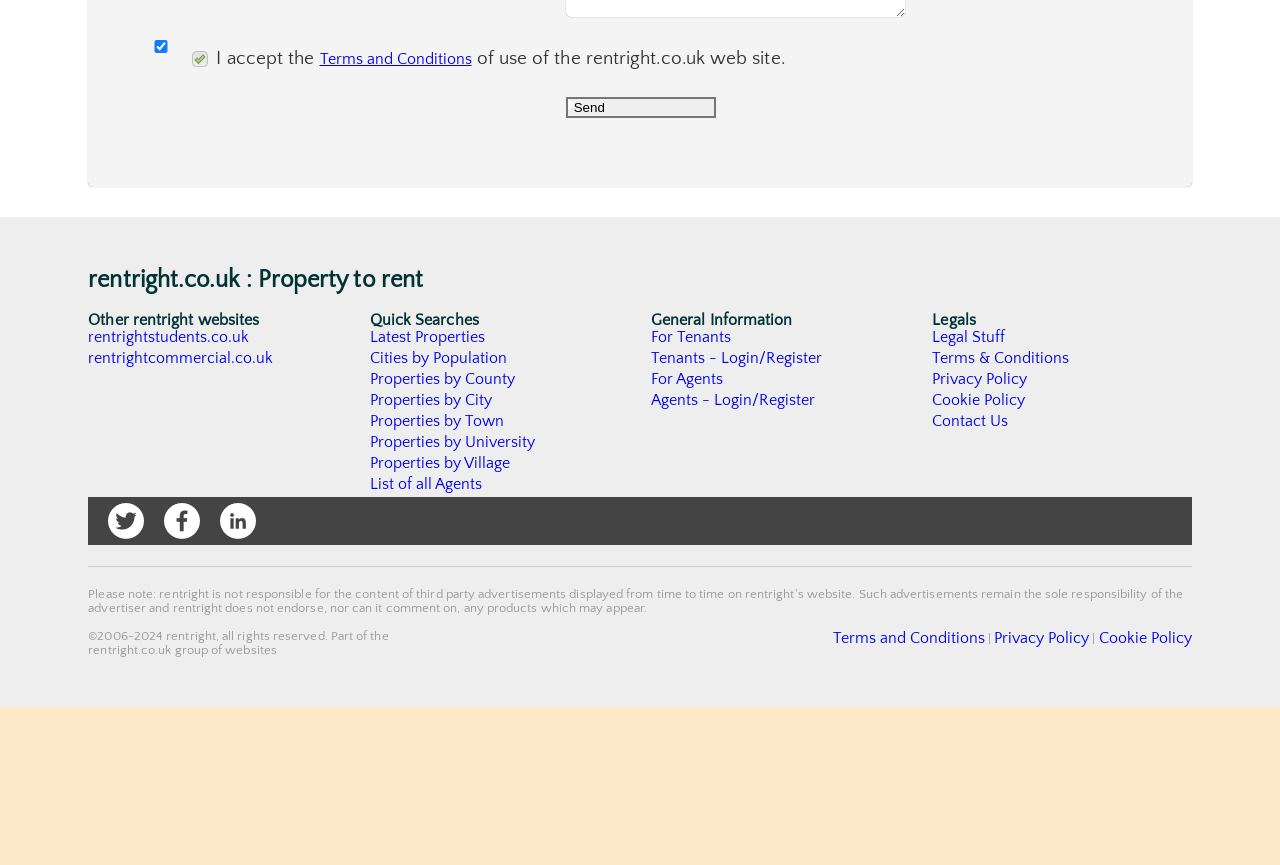Locate the bounding box of the UI element described in the following text: "Fo’ Drizzle".

None